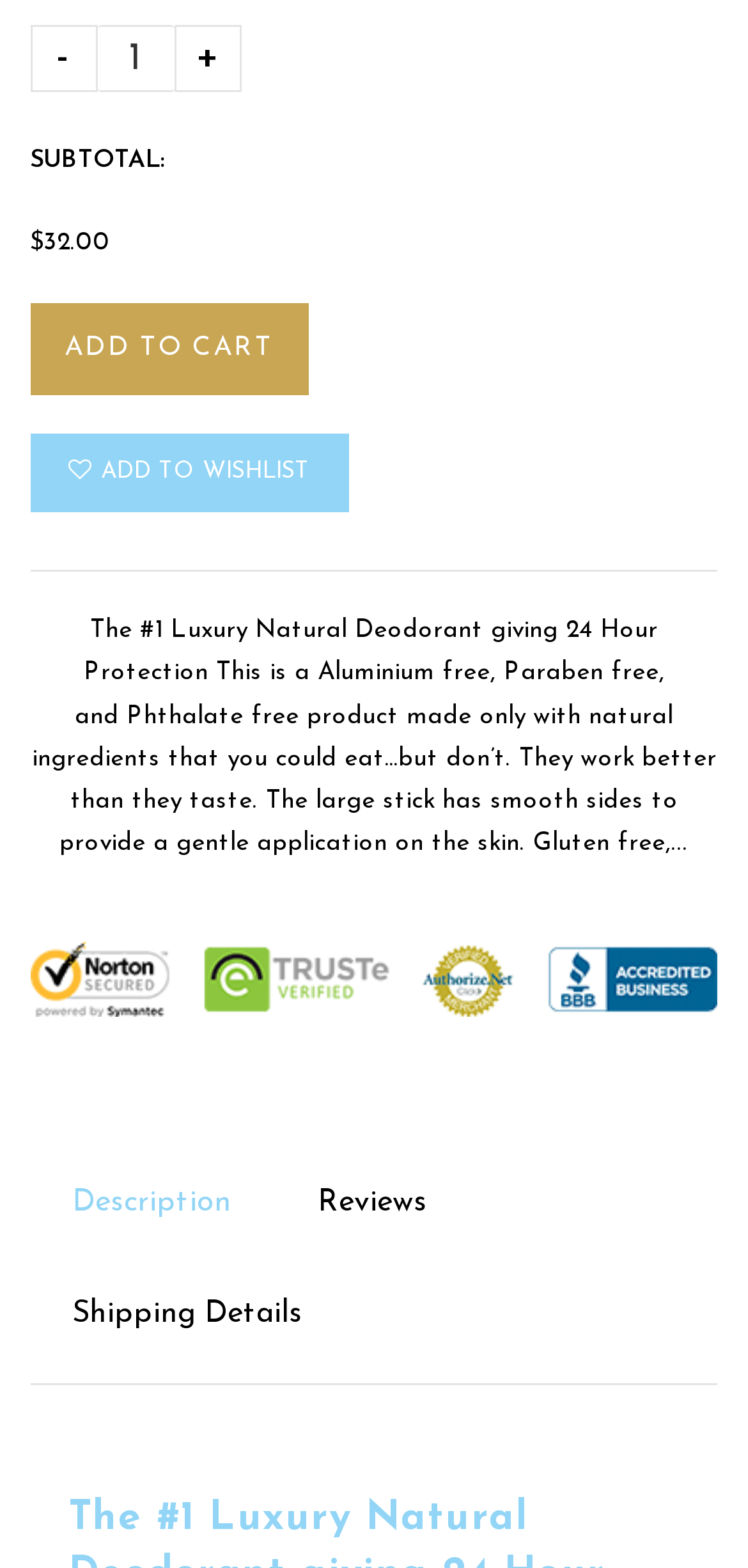What is the function of the '-' button?
Craft a detailed and extensive response to the question.

I inferred the function of the '-' button by its location next to the spinbutton and the '+' button, which suggests that it is used to decrease the quantity of the product.